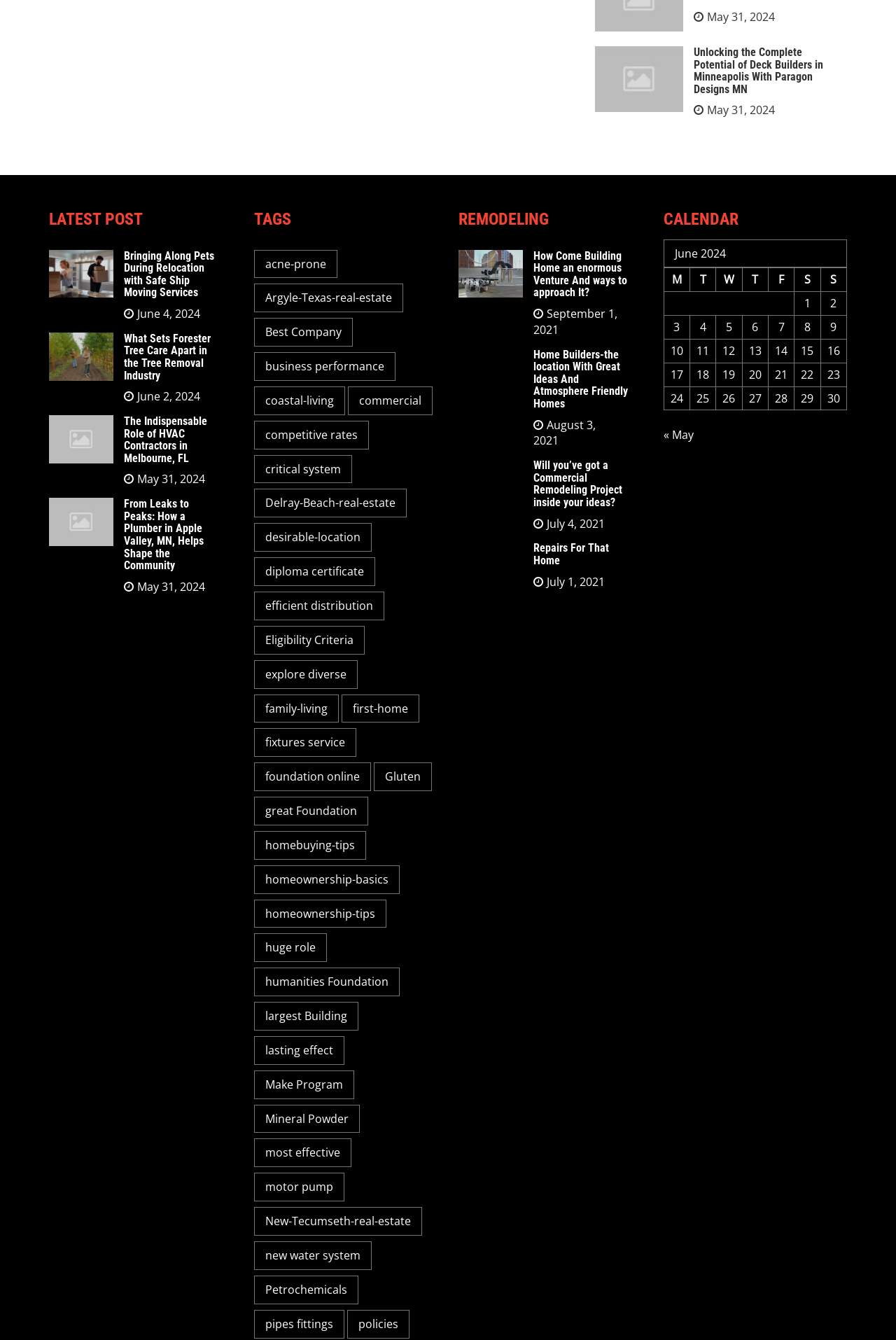What is the category of the post 'LATEST POST'?
Answer the question with as much detail as possible.

The category of the post 'LATEST POST' can be determined by looking at the heading 'LATEST POST' and the subsequent links and headings, which suggest that they are blog posts.